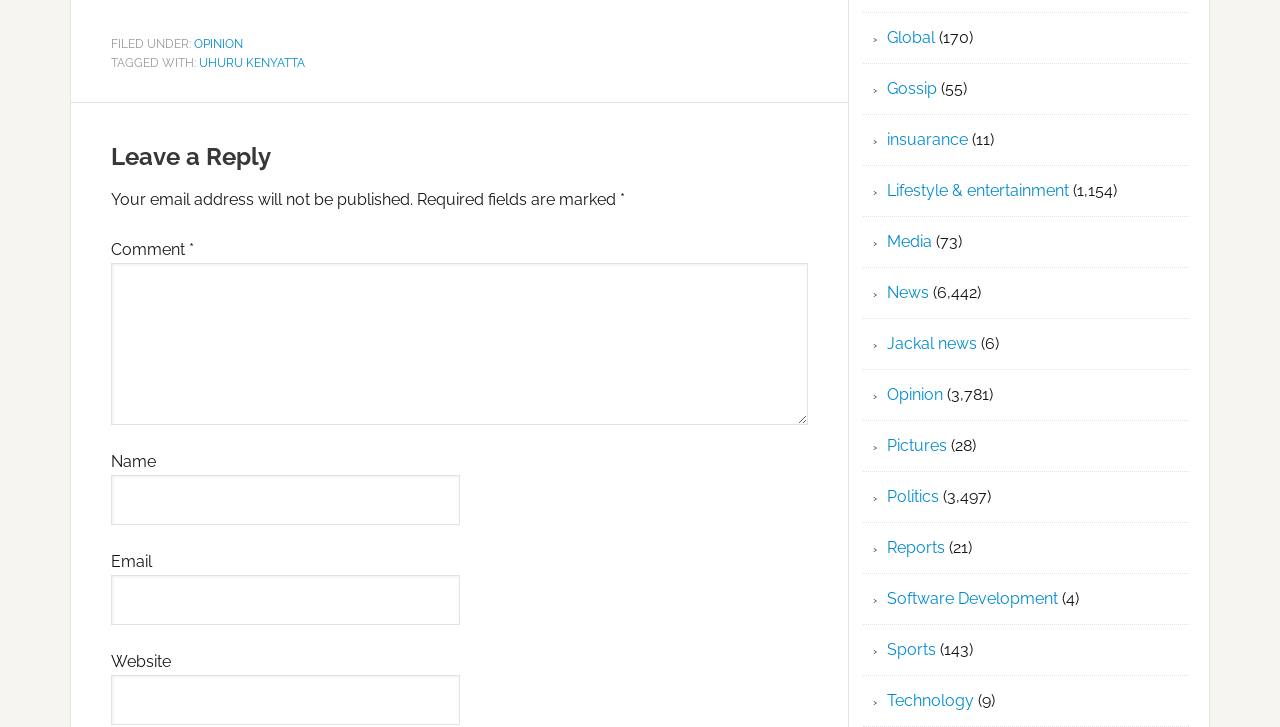Please identify the bounding box coordinates of the area I need to click to accomplish the following instruction: "Leave a reply".

[0.087, 0.196, 0.631, 0.236]